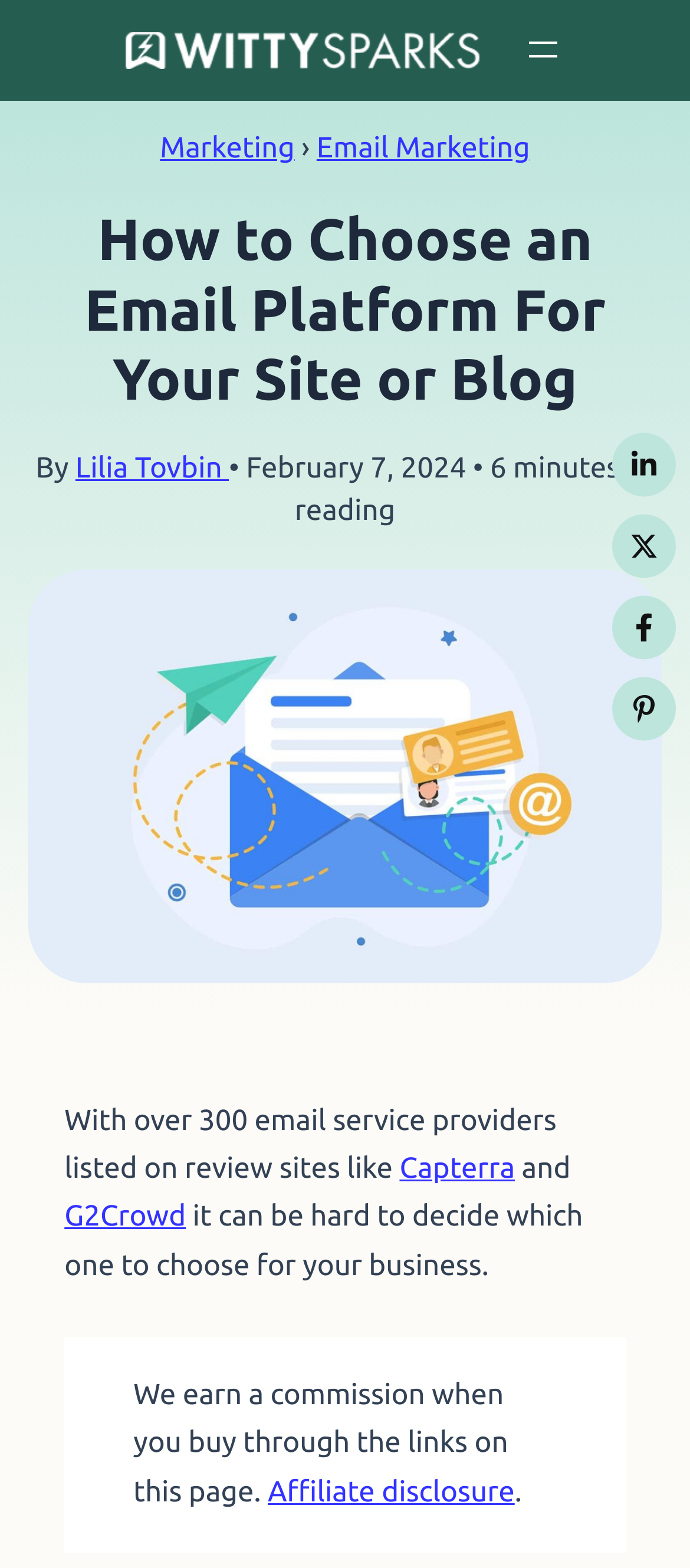Answer the question in one word or a short phrase:
What is the topic of the article?

Email Marketing